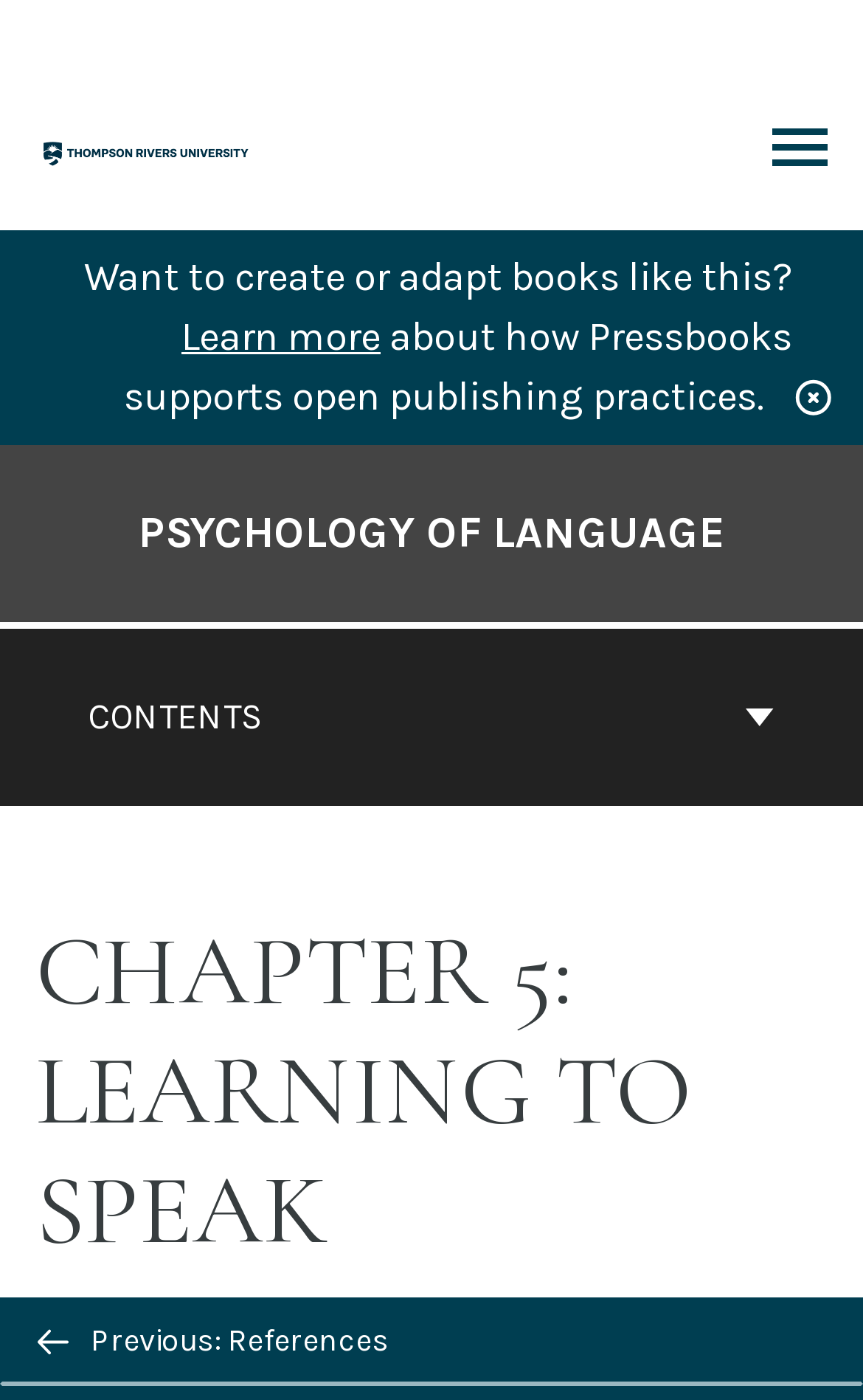Using the information from the screenshot, answer the following question thoroughly:
What is the link 'Learn more' related to?

I determined the answer by looking at the surrounding text 'Want to create or adapt books like this?' and 'about how Pressbooks supports open publishing practices.', which suggests that the 'Learn more' link is related to Pressbooks.